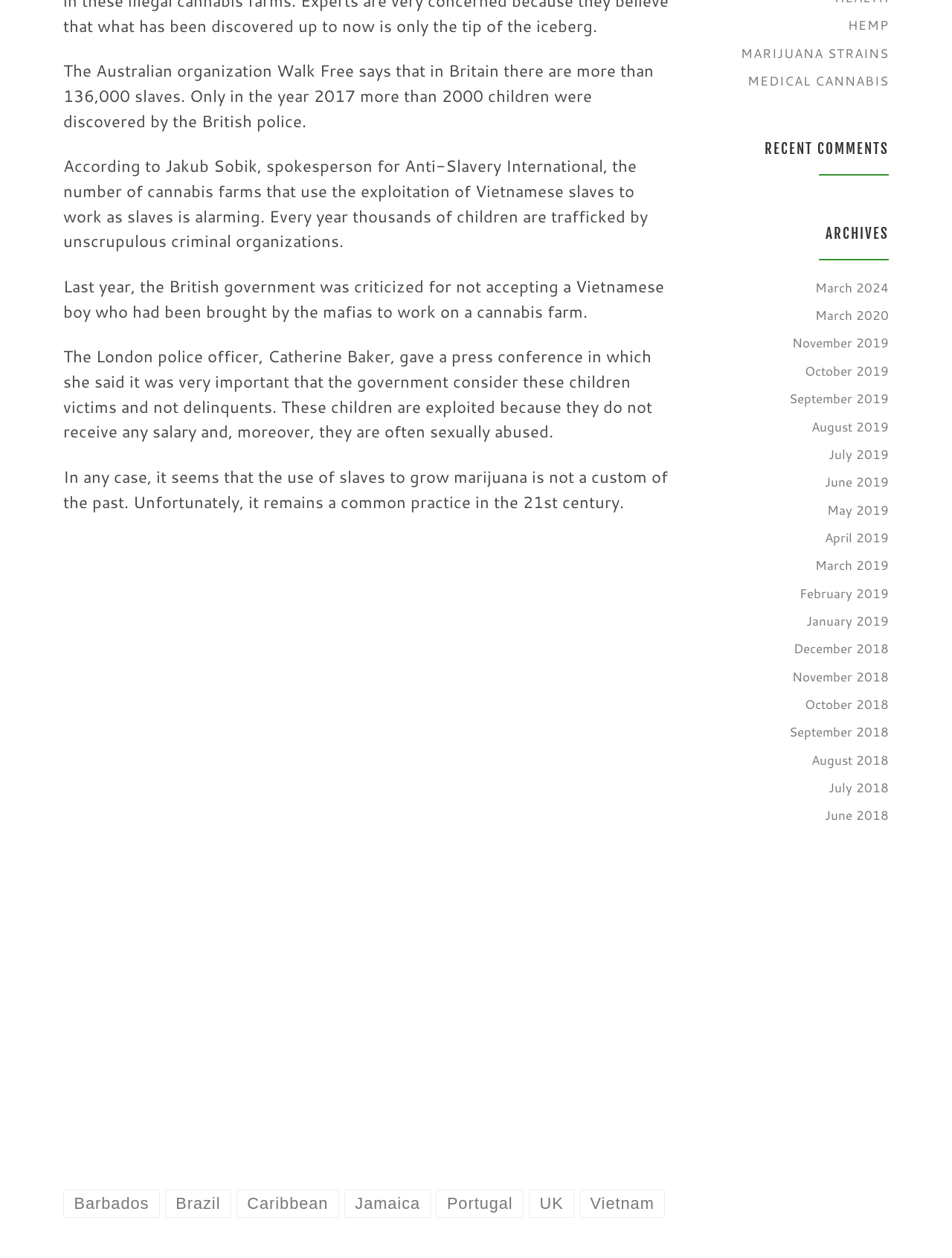Identify the bounding box coordinates of the region that needs to be clicked to carry out this instruction: "visit the UK page". Provide these coordinates as four float numbers ranging from 0 to 1, i.e., [left, top, right, bottom].

[0.555, 0.946, 0.603, 0.968]